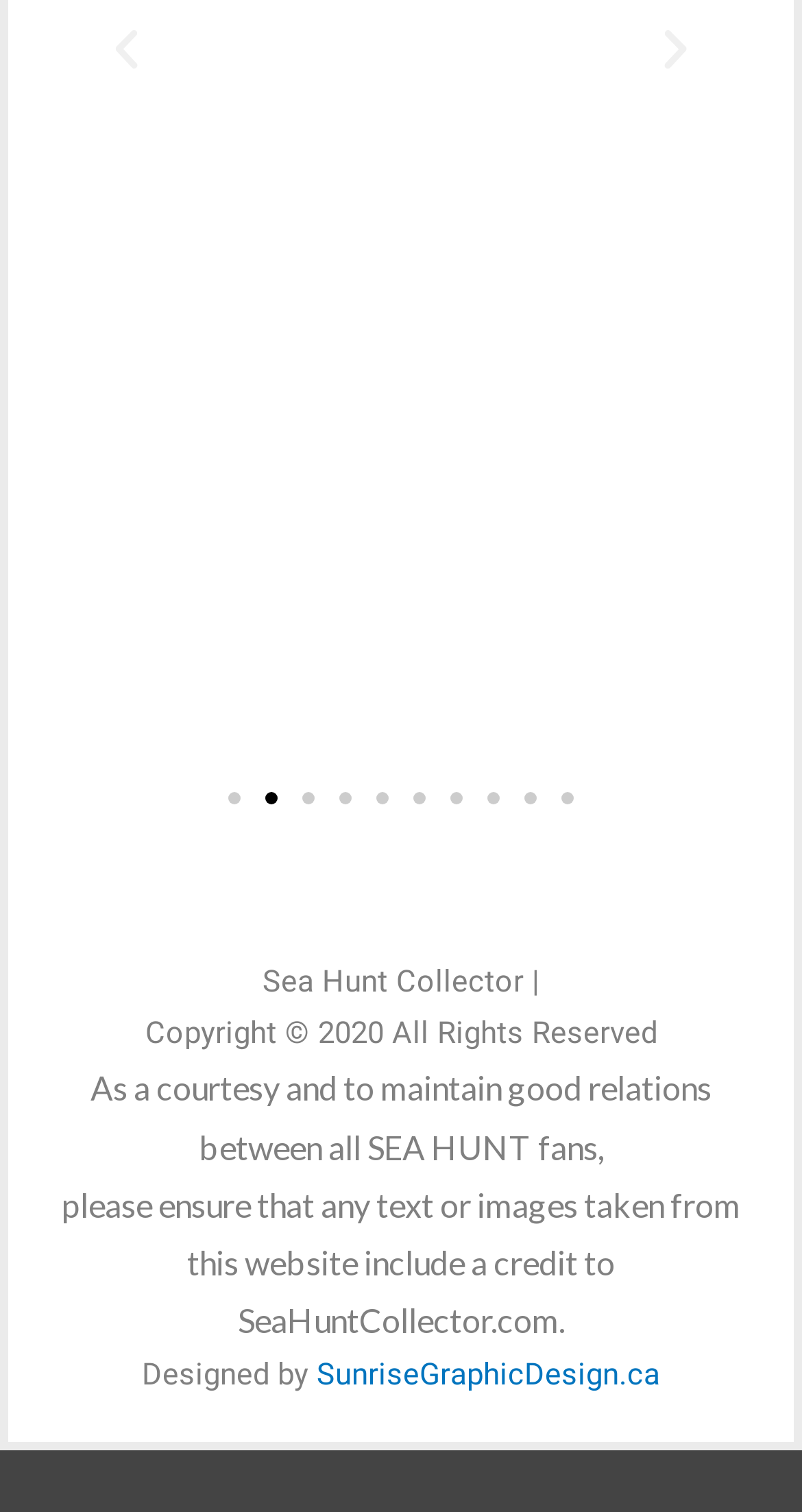What is the year of copyright?
Refer to the image and give a detailed response to the question.

I found the StaticText element with the text 'Copyright © 2020 All Rights Reserved', which indicates that the year of copyright is 2020.